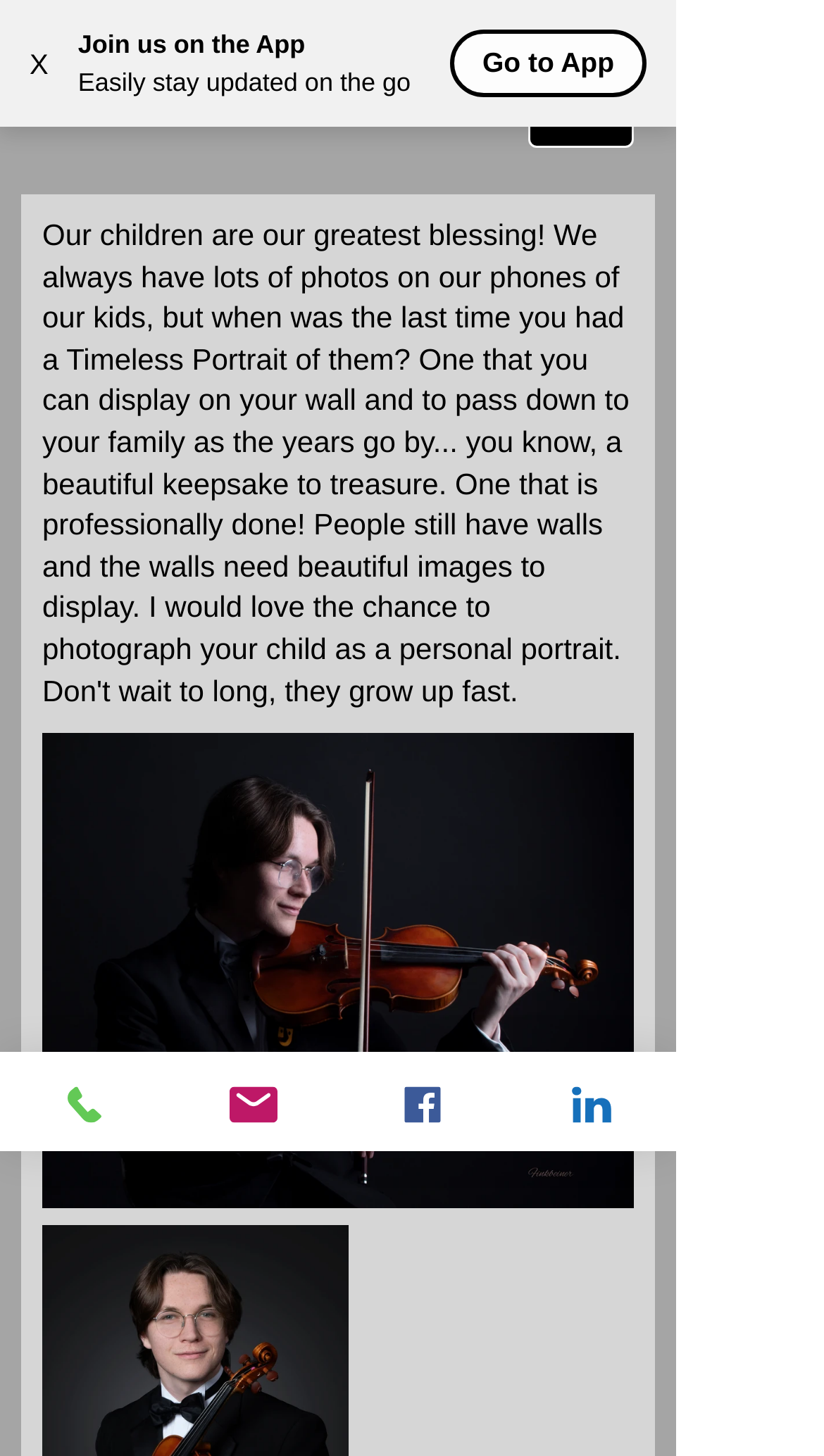What social media platforms are linked?
Based on the image, respond with a single word or phrase.

Facebook and LinkedIn